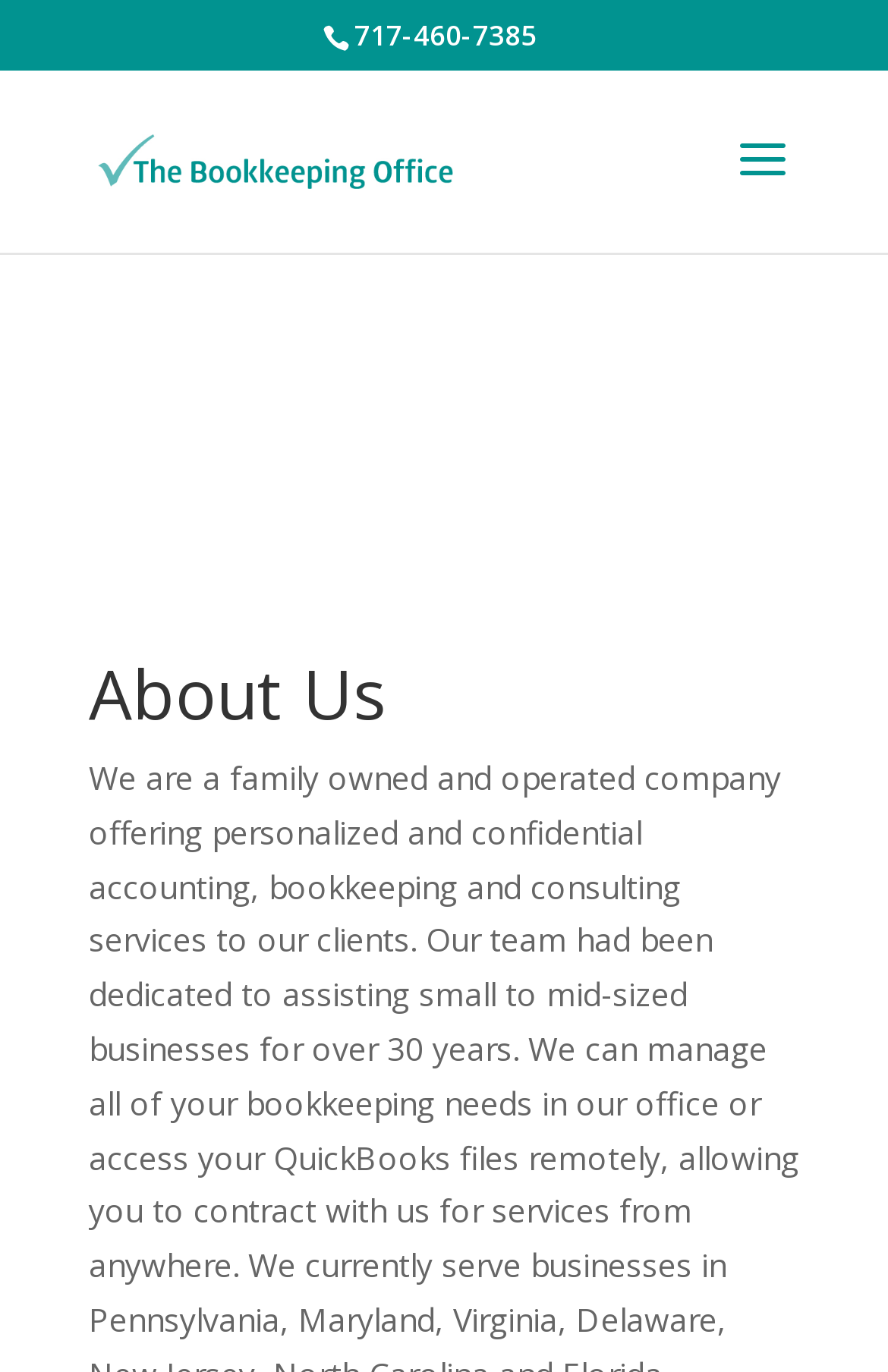Based on the element description: "alt="The Bookkeeping Office"", identify the UI element and provide its bounding box coordinates. Use four float numbers between 0 and 1, [left, top, right, bottom].

[0.11, 0.099, 0.51, 0.131]